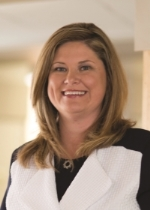What is the likely purpose of the portrait?
Using the visual information from the image, give a one-word or short-phrase answer.

To accompany a letter